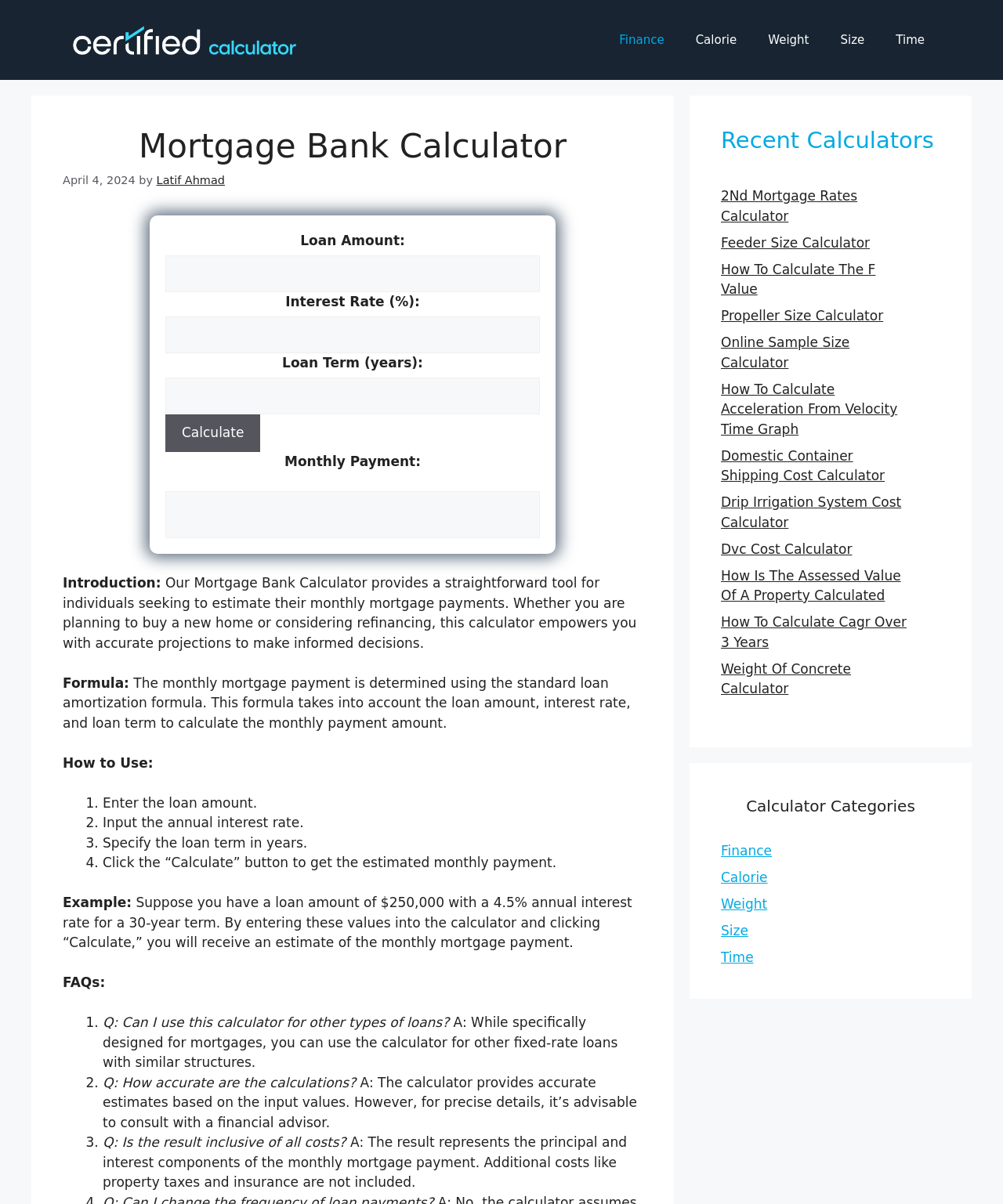Please identify the bounding box coordinates of where to click in order to follow the instruction: "Enter loan amount".

[0.165, 0.212, 0.538, 0.243]